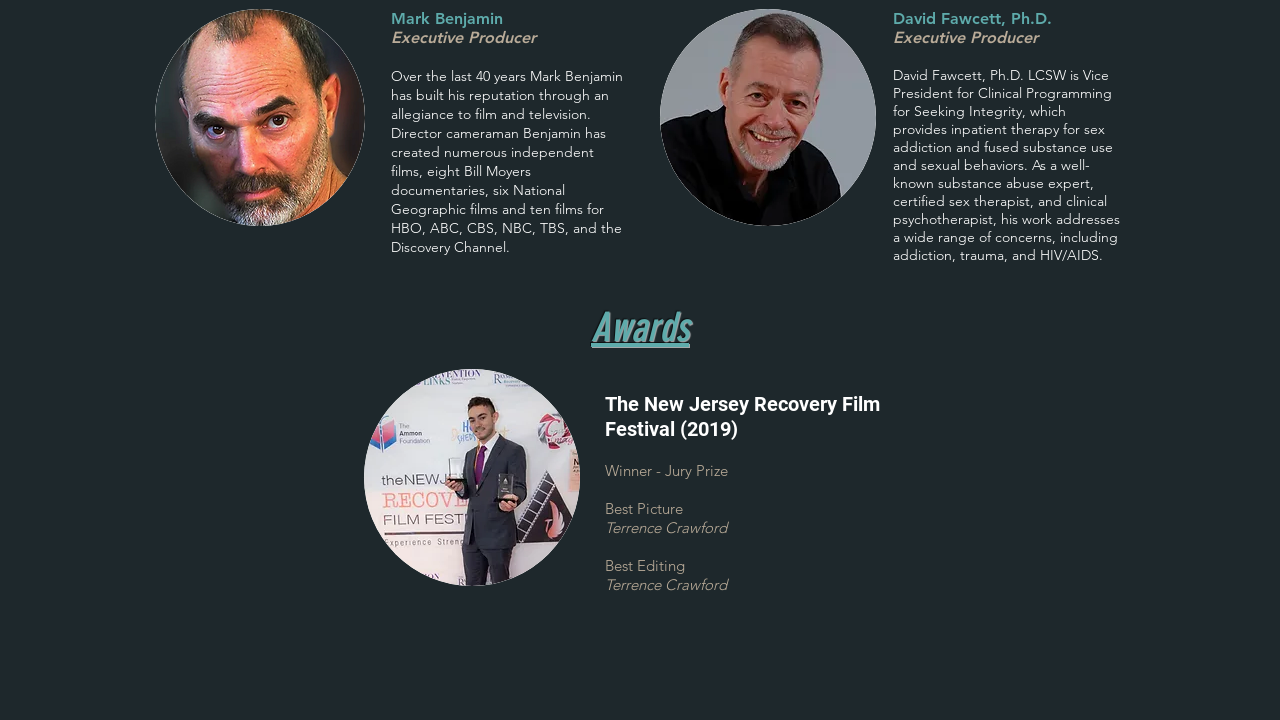Predict the bounding box coordinates for the UI element described as: "Terrence Crawford". The coordinates should be four float numbers between 0 and 1, presented as [left, top, right, bottom].

[0.473, 0.799, 0.568, 0.825]